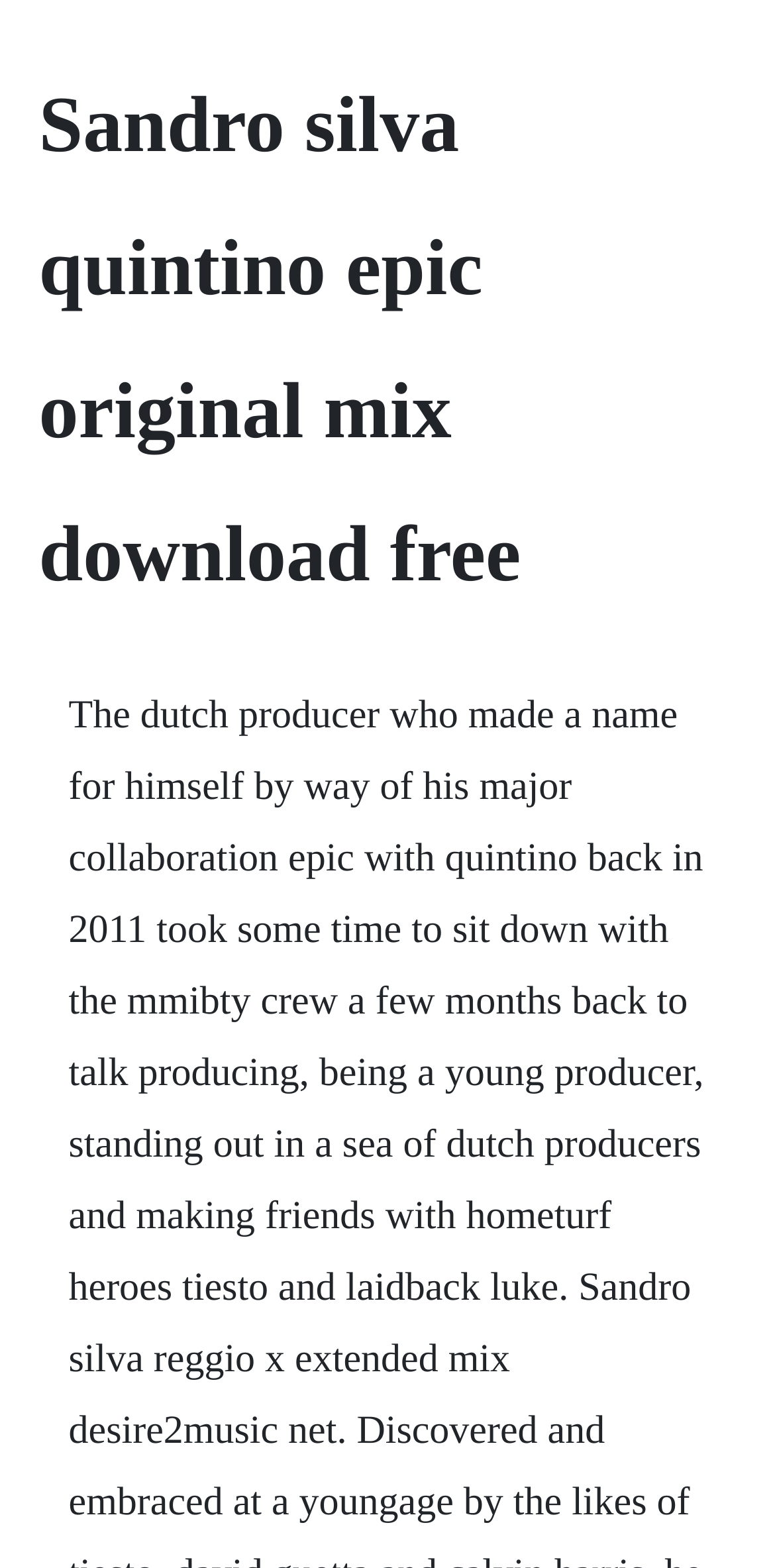Determine the primary headline of the webpage.

Sandro silva quintino epic original mix download free